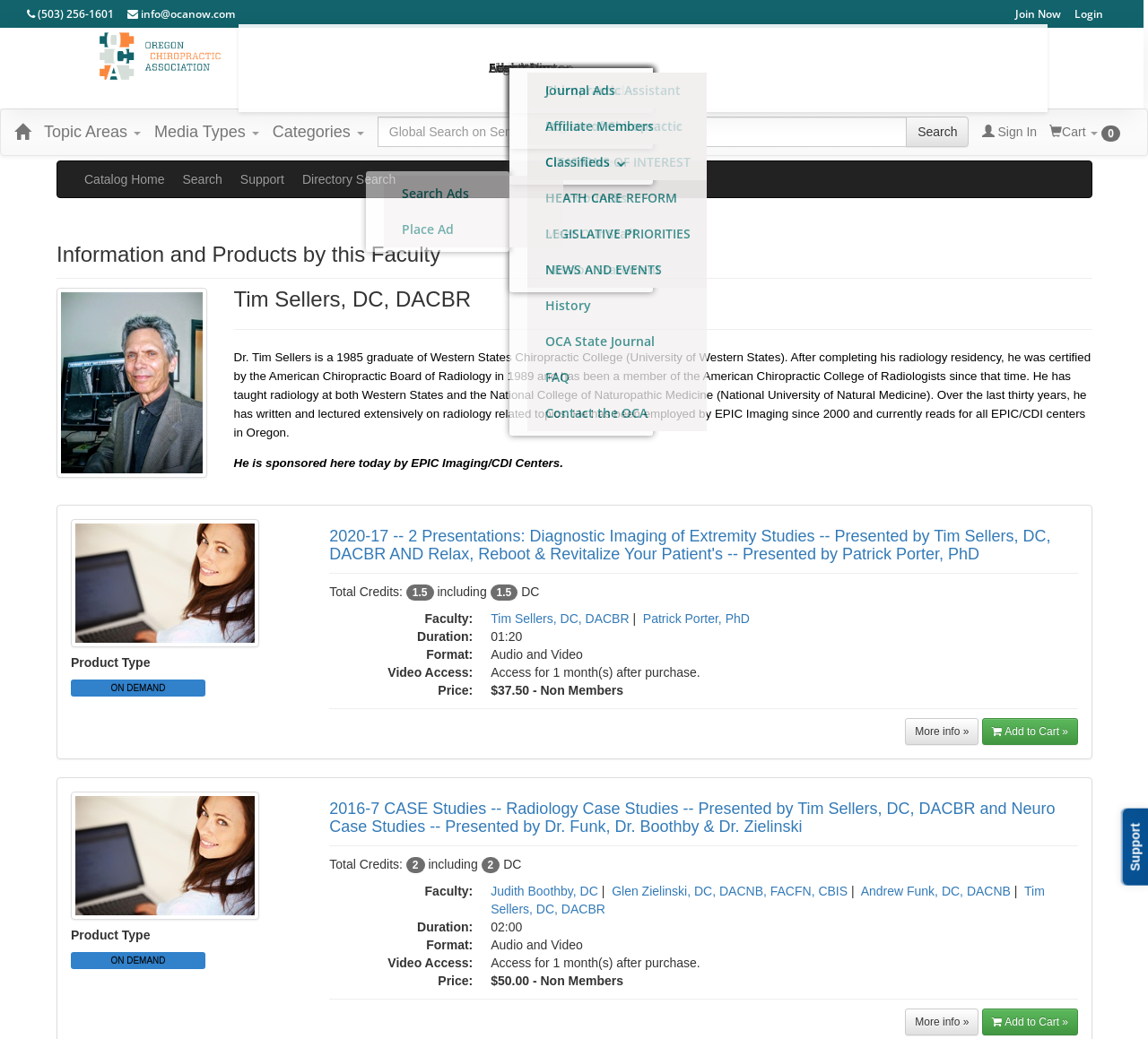Identify the bounding box coordinates for the element that needs to be clicked to fulfill this instruction: "Click on the 'About Us' link". Provide the coordinates in the format of four float numbers between 0 and 1: [left, top, right, bottom].

[0.485, 0.028, 0.542, 0.119]